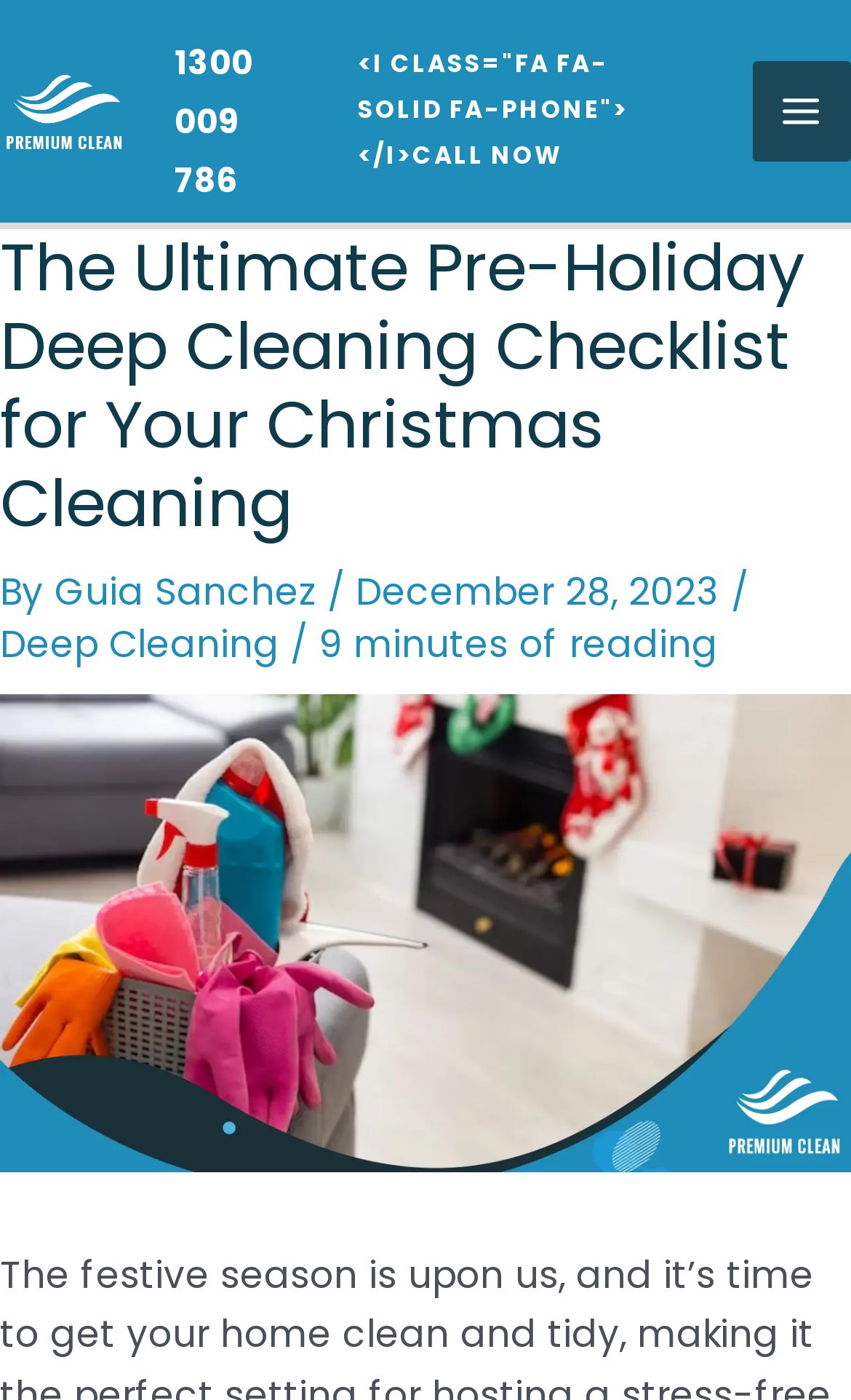Look at the image and write a detailed answer to the question: 
What is the logo of the website?

I found the logo by looking at the top-left corner of the webpage, where I saw a link and an image with the same name 'PCSLogo_whites_sm', which suggests that it's the logo of the website.